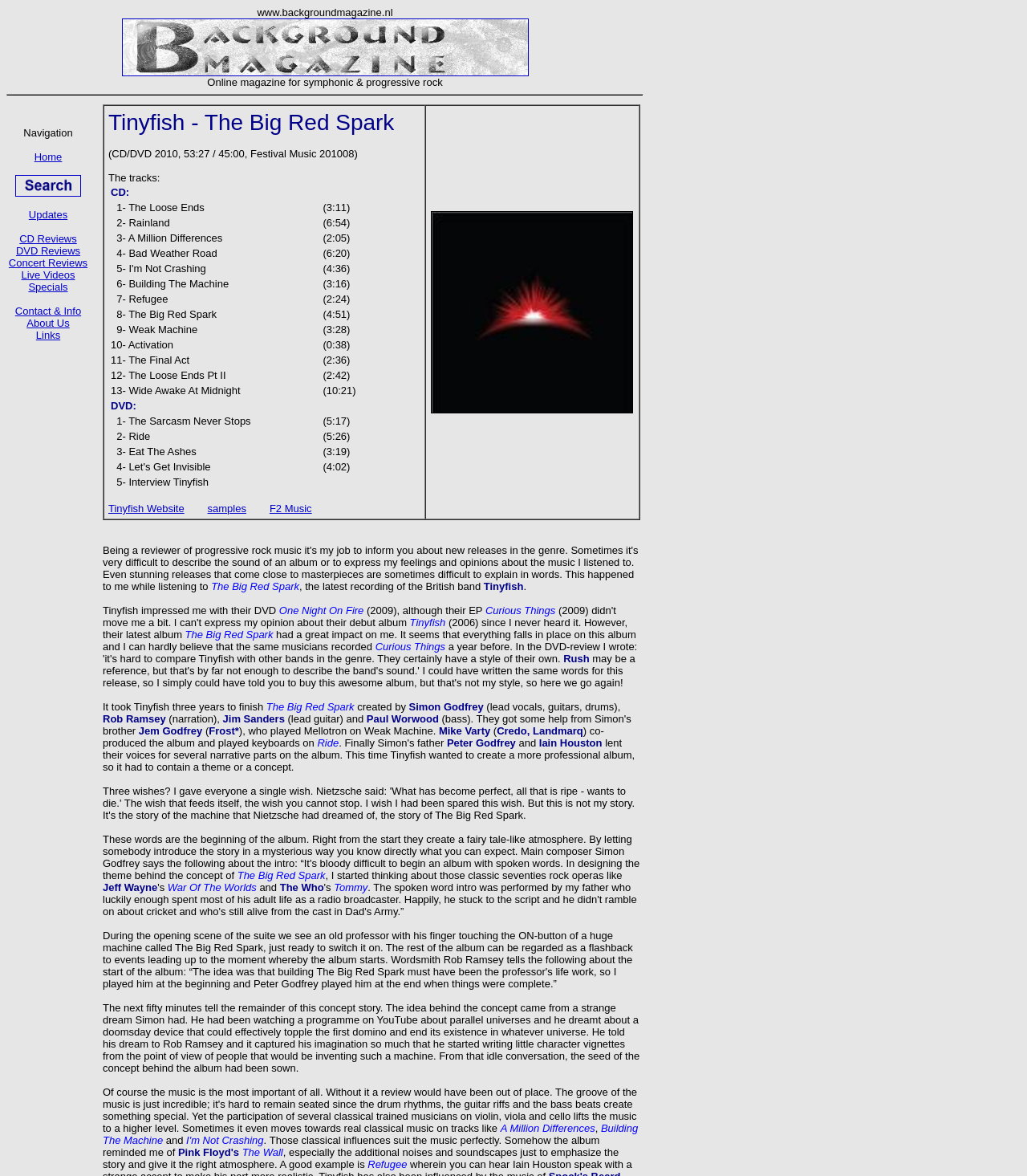Based on the element description: "samples", identify the UI element and provide its bounding box coordinates. Use four float numbers between 0 and 1, [left, top, right, bottom].

[0.202, 0.427, 0.24, 0.438]